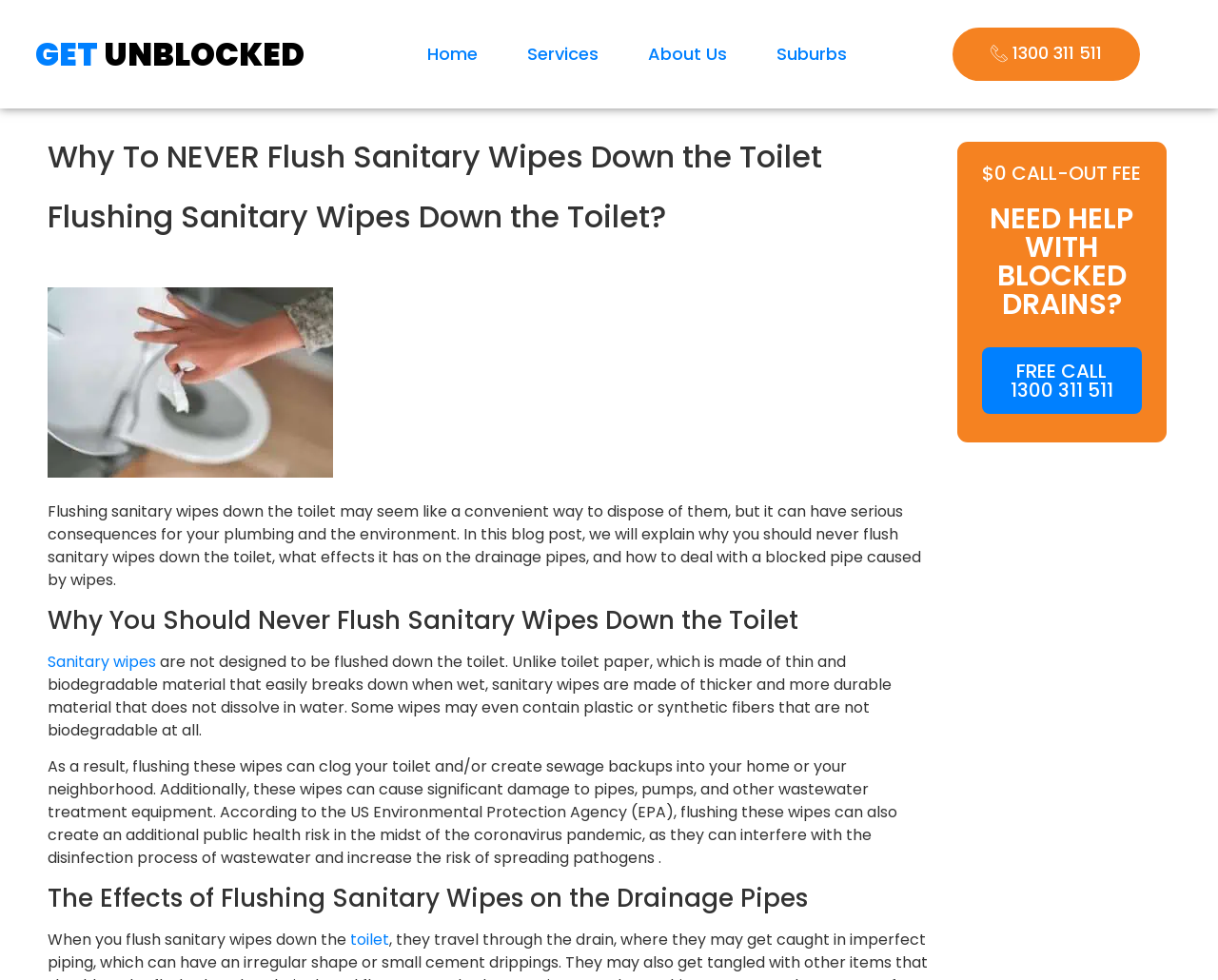Given the description "GET UNBLOCKED", determine the bounding box of the corresponding UI element.

[0.029, 0.033, 0.25, 0.078]